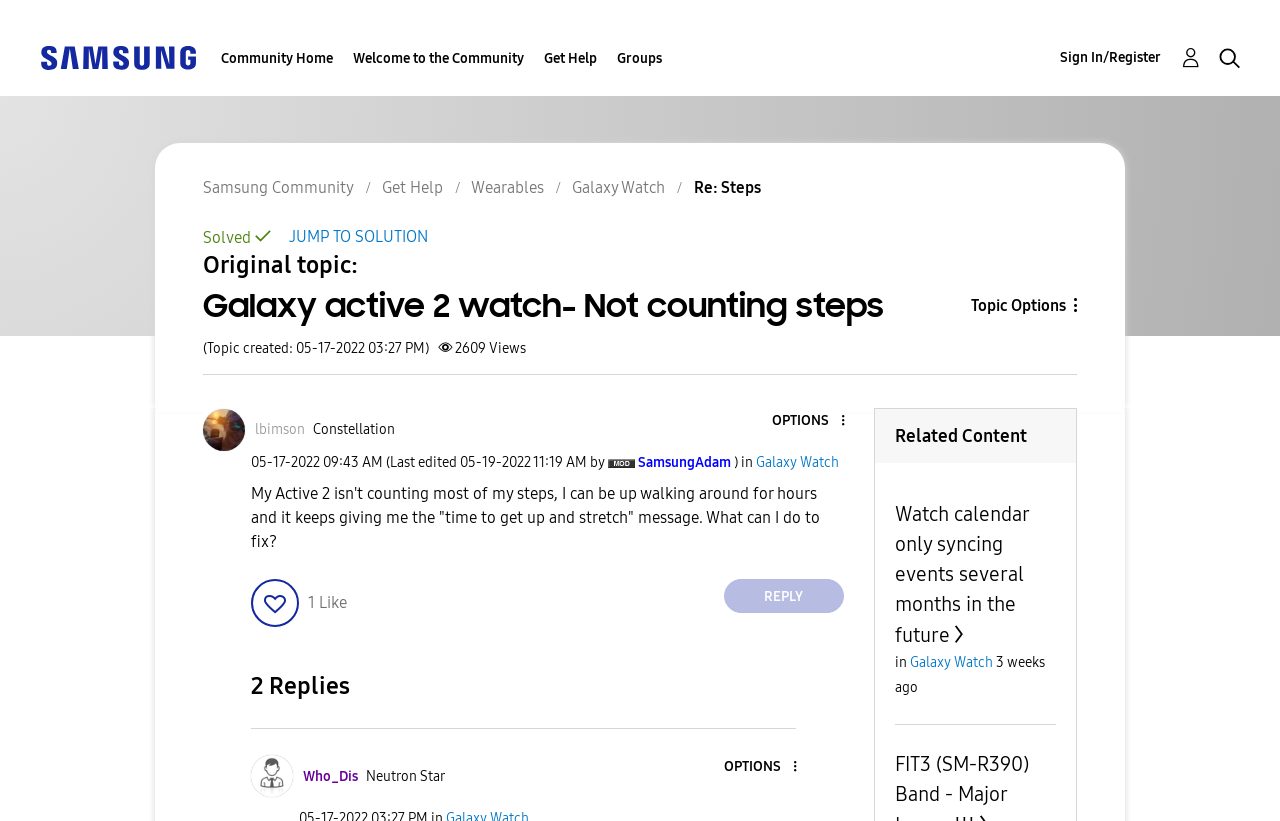Mark the bounding box of the element that matches the following description: "Sign In/Register".

[0.828, 0.056, 0.938, 0.085]